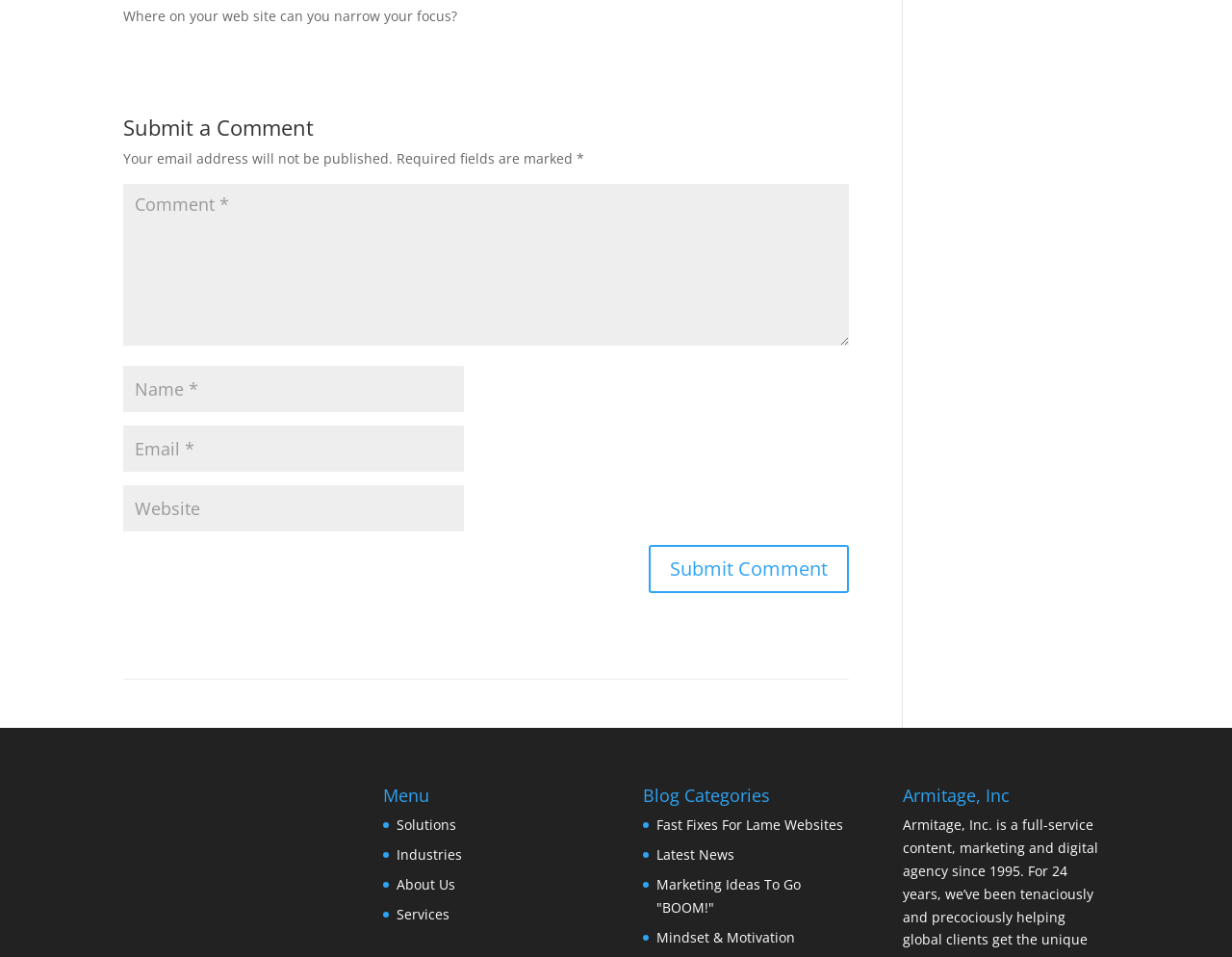Specify the bounding box coordinates of the area that needs to be clicked to achieve the following instruction: "Submit a comment".

[0.527, 0.569, 0.689, 0.62]